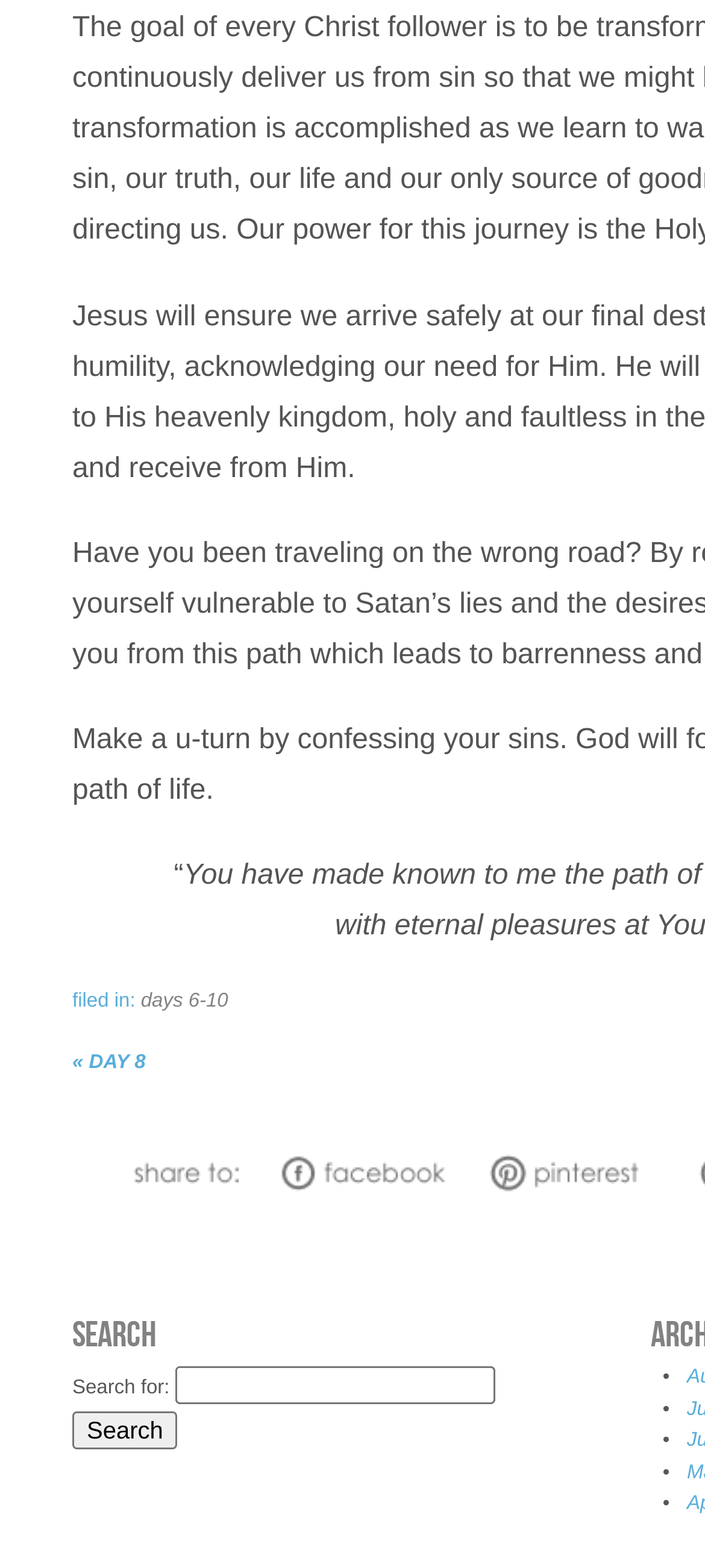How many list markers are present on the page?
From the image, provide a succinct answer in one word or a short phrase.

5